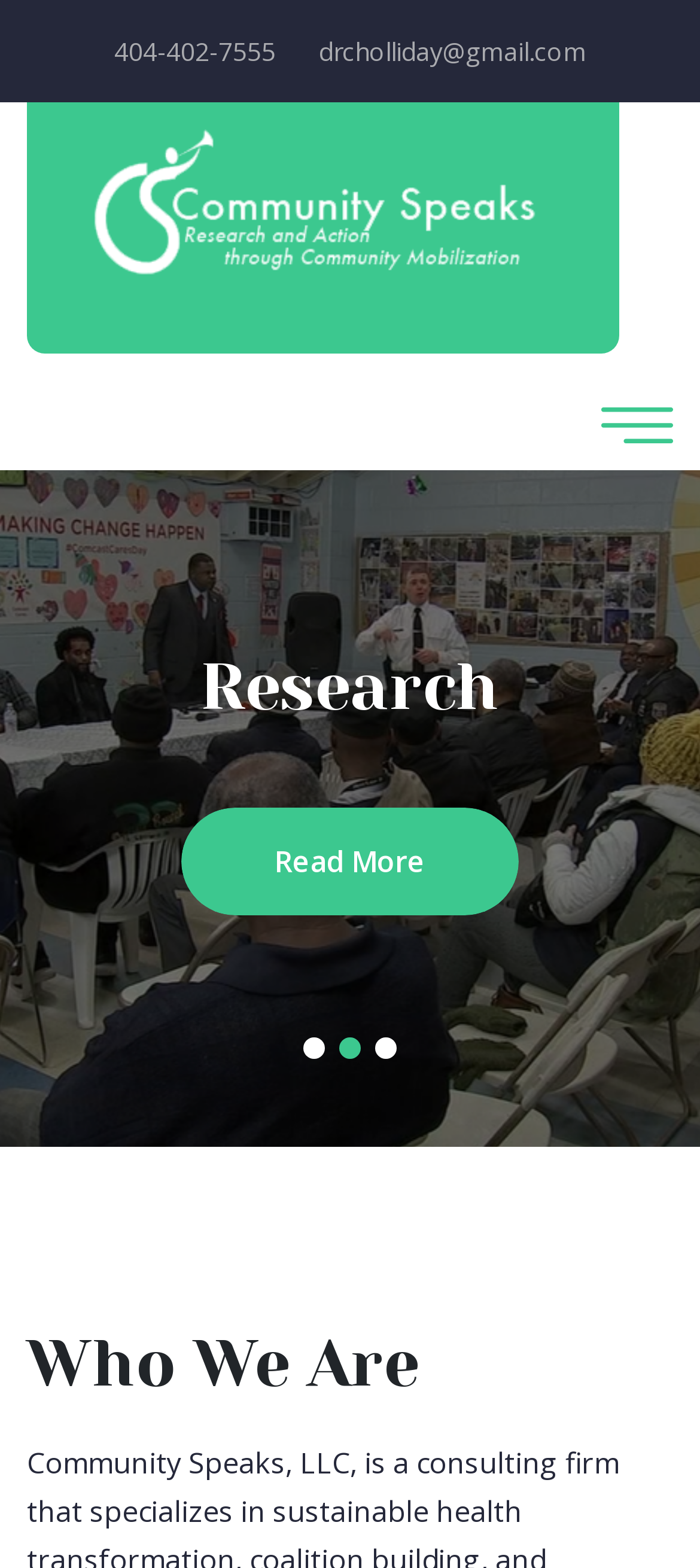Calculate the bounding box coordinates for the UI element based on the following description: "Read more". Ensure the coordinates are four float numbers between 0 and 1, i.e., [left, top, right, bottom].

[0.259, 0.515, 0.741, 0.584]